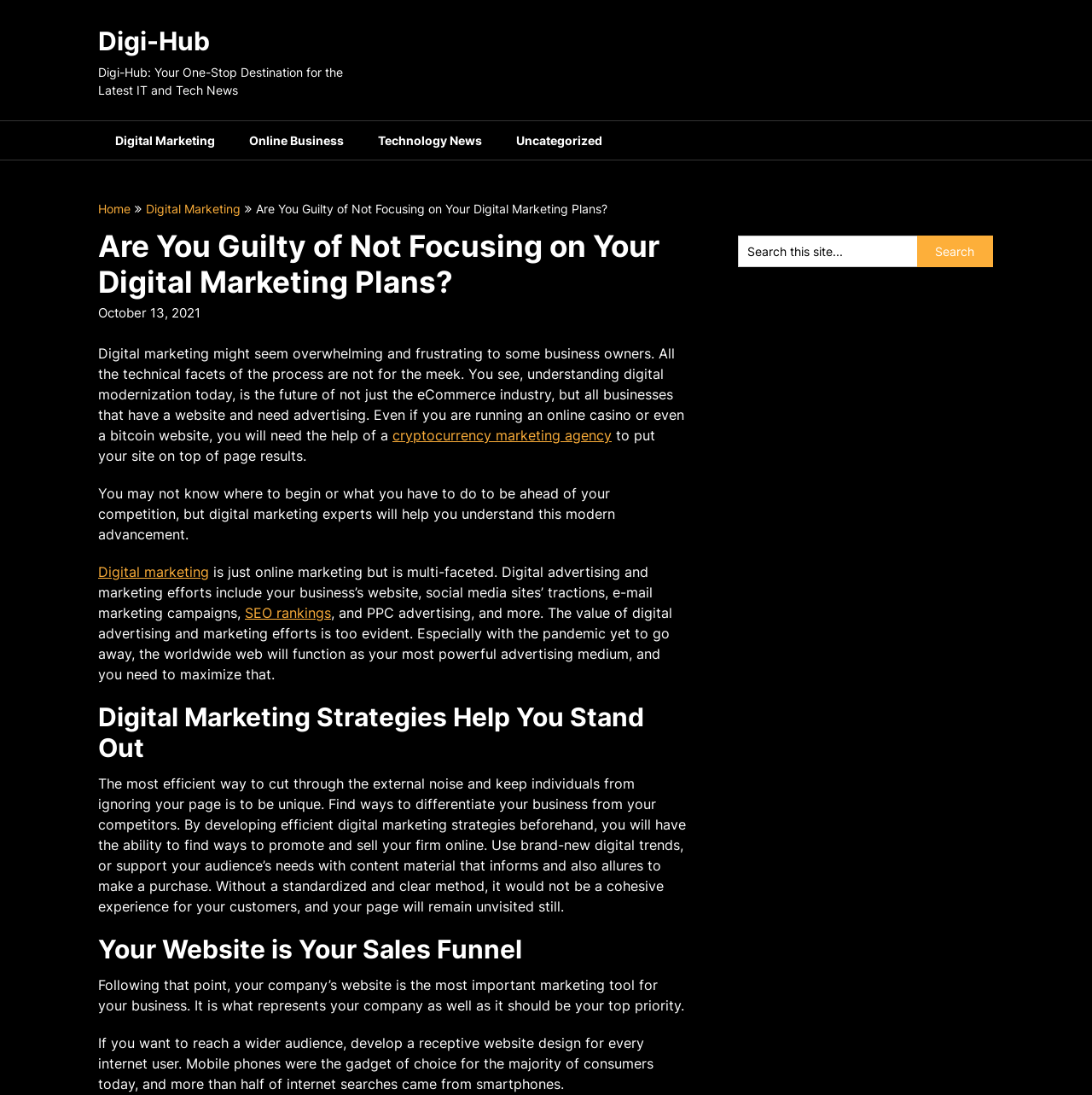Reply to the question with a single word or phrase:
What is the recommended design for a website?

Receptive design for every internet user